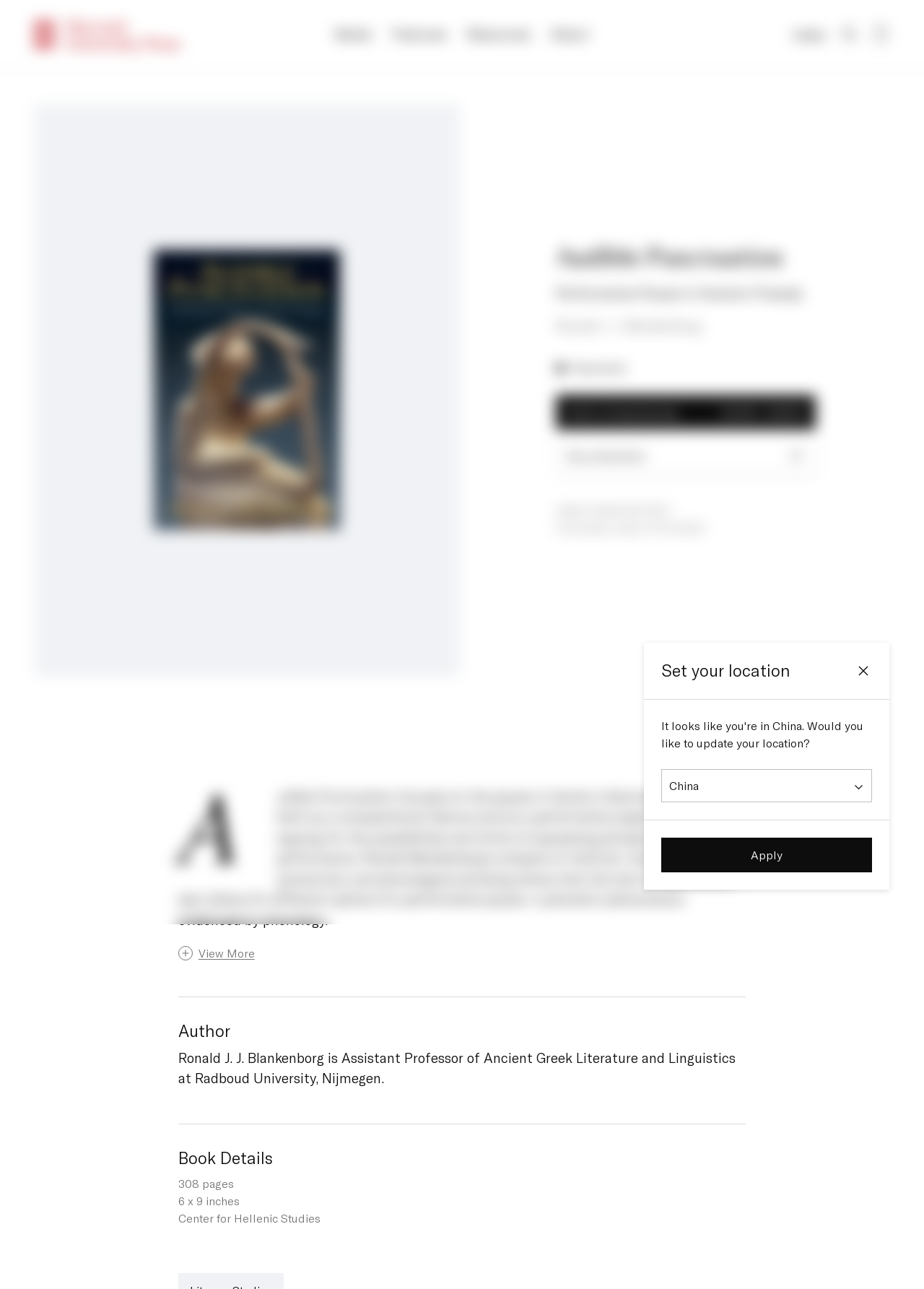Locate the bounding box coordinates of the element's region that should be clicked to carry out the following instruction: "Click the 'Books' button". The coordinates need to be four float numbers between 0 and 1, i.e., [left, top, right, bottom].

[0.362, 0.019, 0.402, 0.034]